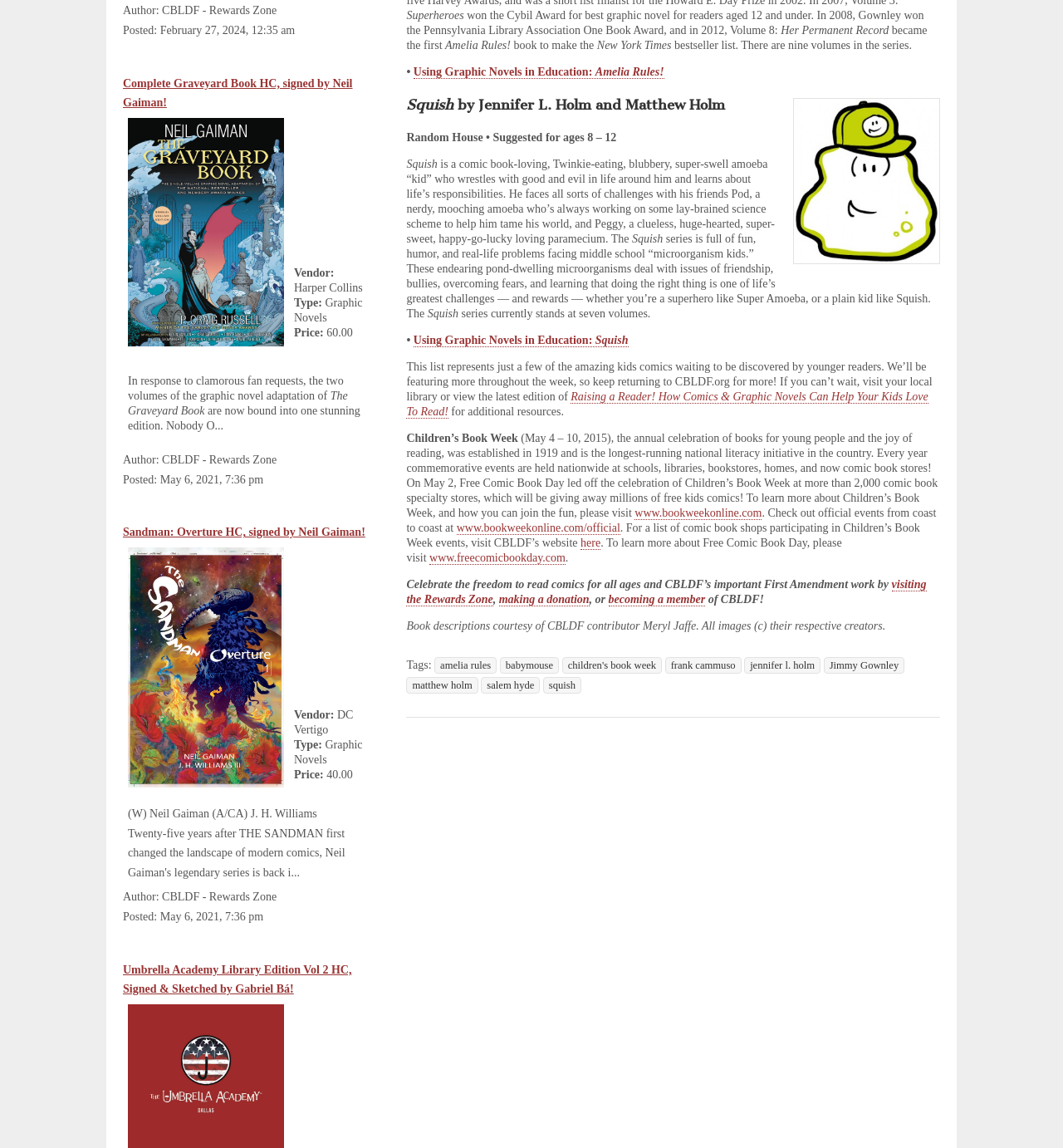What is the name of the organization that is celebrating Children's Book Week?
Give a one-word or short phrase answer based on the image.

CBLDF